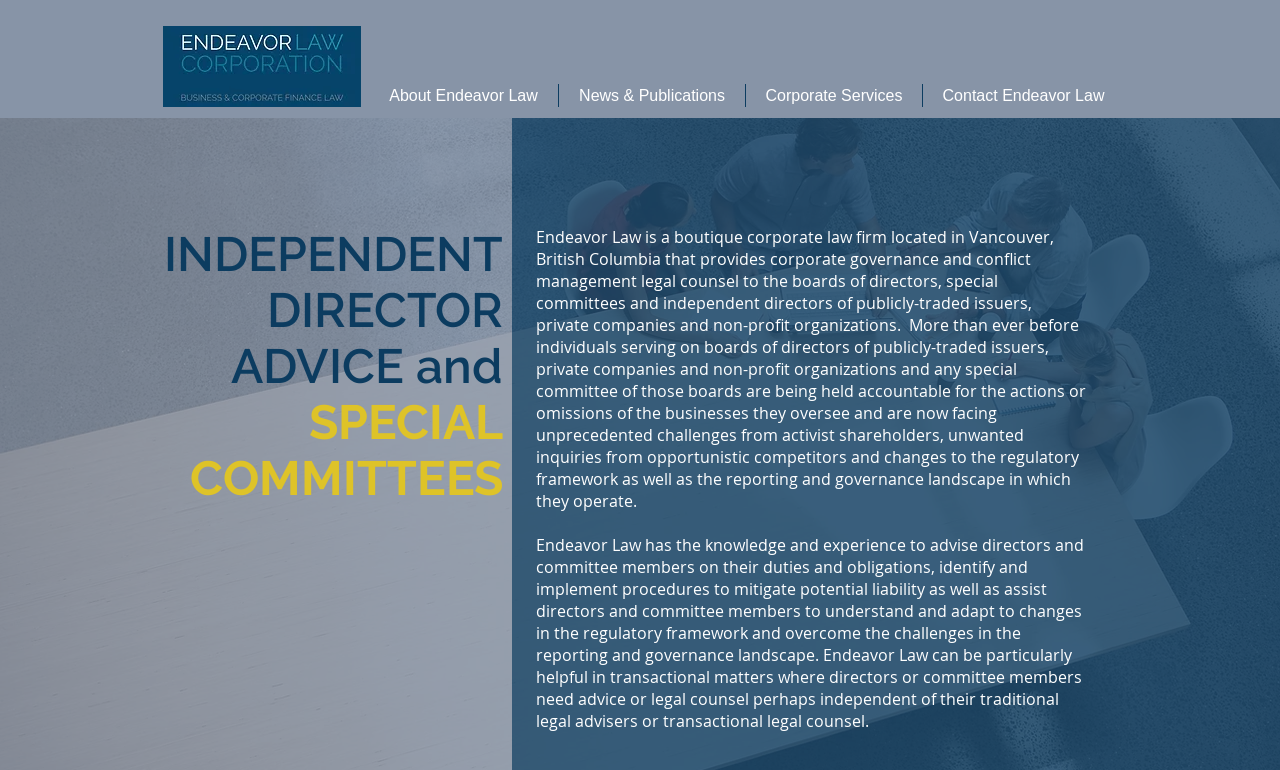Where is Endeavor Law located?
Offer a detailed and full explanation in response to the question.

The webpage content mentions that 'Endeavor Law is a boutique corporate law firm located in Vancouver, British Columbia...' which indicates that the location of Endeavor Law is Vancouver, British Columbia.